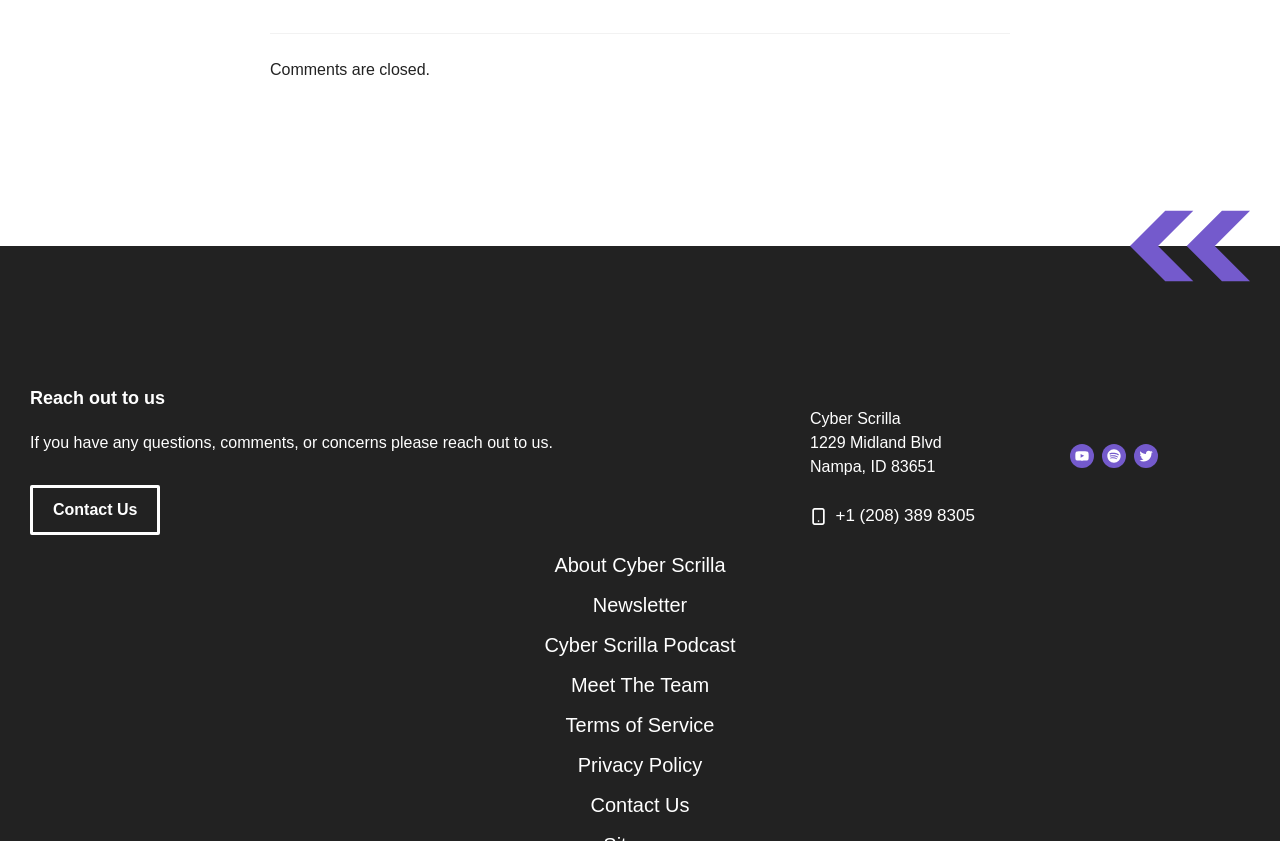Identify the bounding box coordinates of the area that should be clicked in order to complete the given instruction: "View Terms of Service". The bounding box coordinates should be four float numbers between 0 and 1, i.e., [left, top, right, bottom].

[0.442, 0.844, 0.558, 0.88]